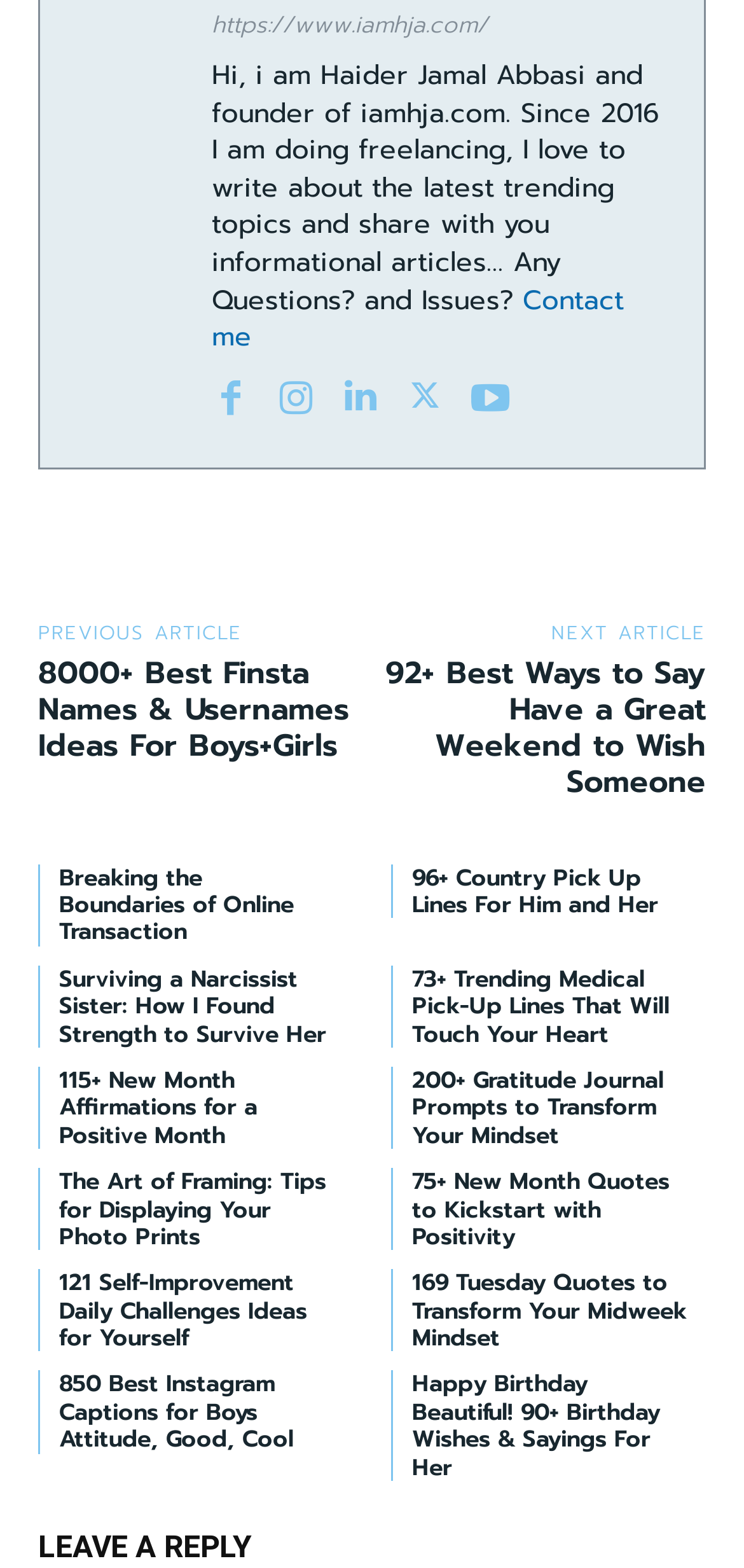Give a one-word or one-phrase response to the question: 
How many social media links are there?

5